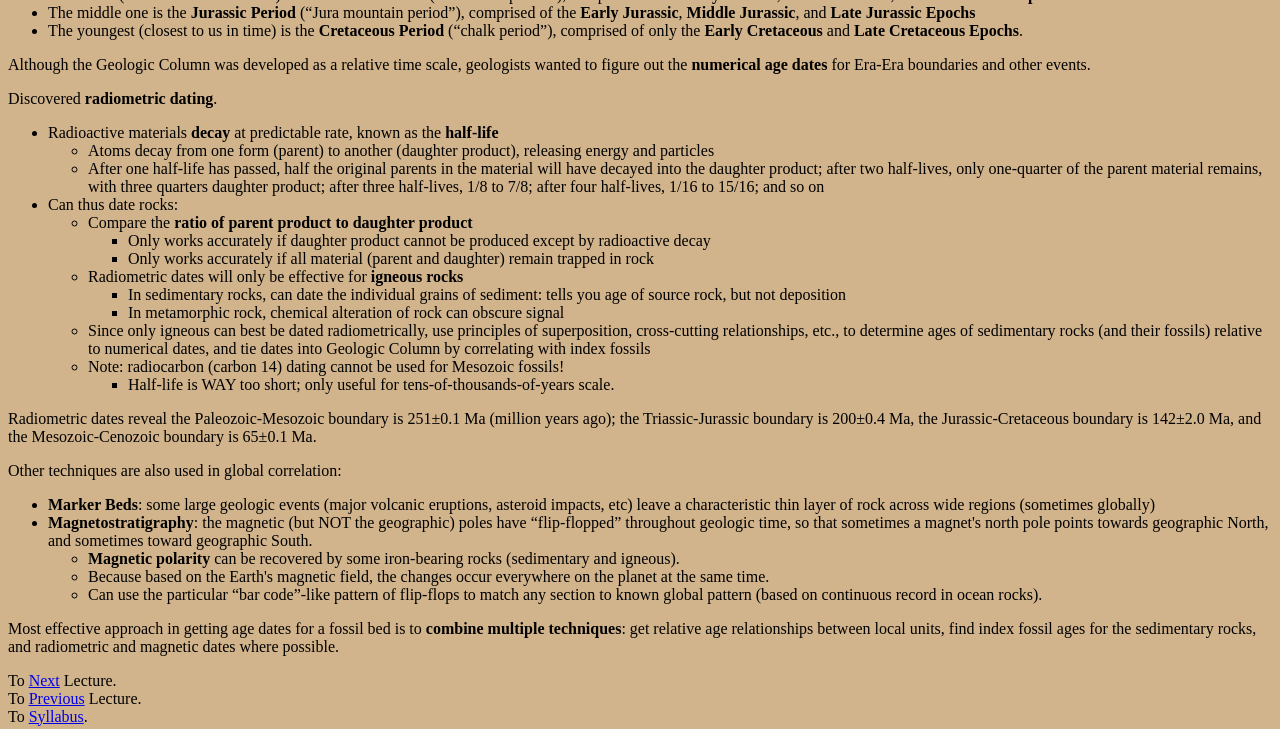Refer to the image and answer the question with as much detail as possible: What is the half-life of a radioactive material?

The half-life of a radioactive material is a predictable rate, as mentioned in the text 'decay at predictable rate, known as the half-life'.